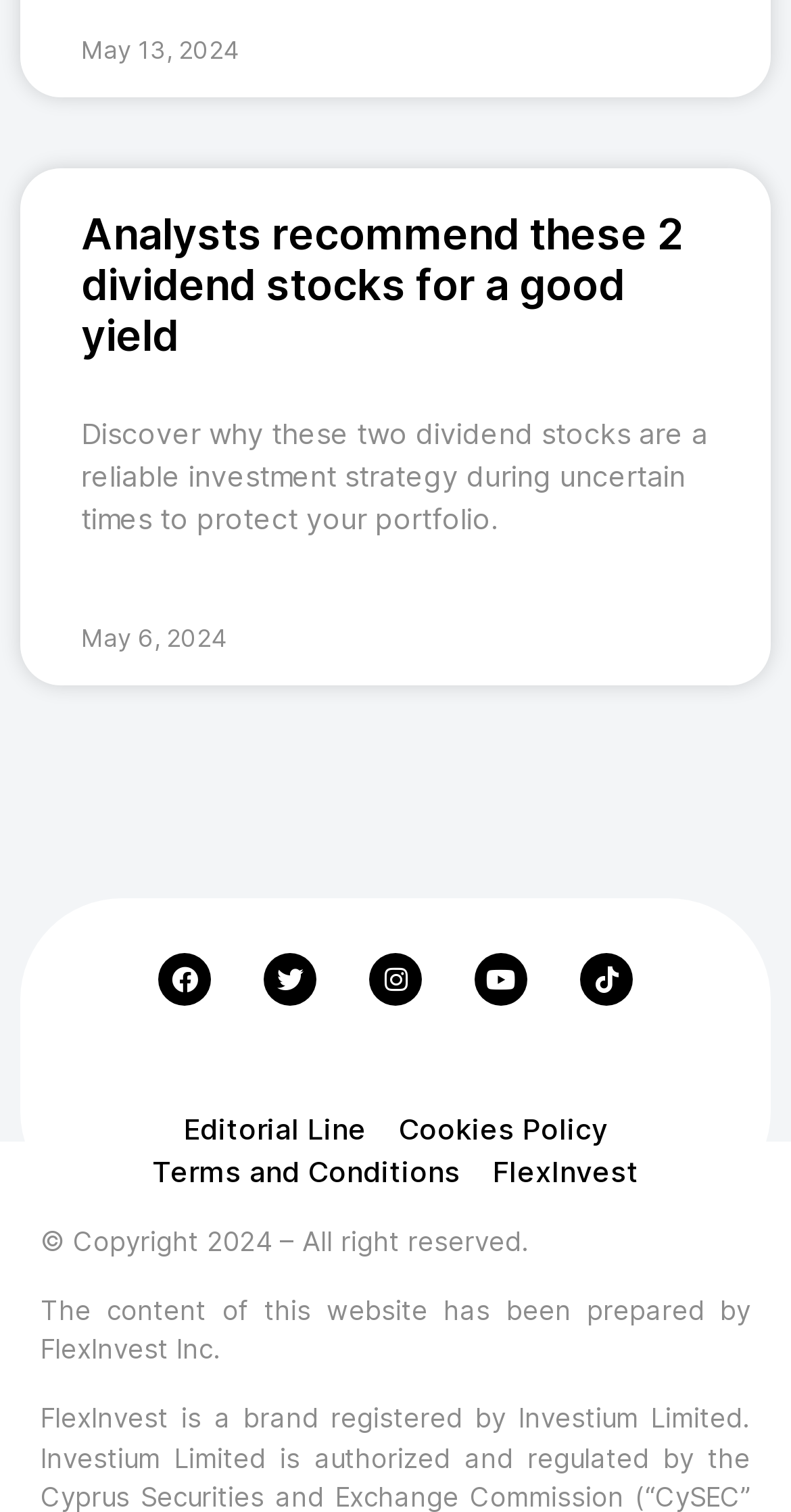What is the theme of the first article?
Answer the question based on the image using a single word or a brief phrase.

Dividend stocks